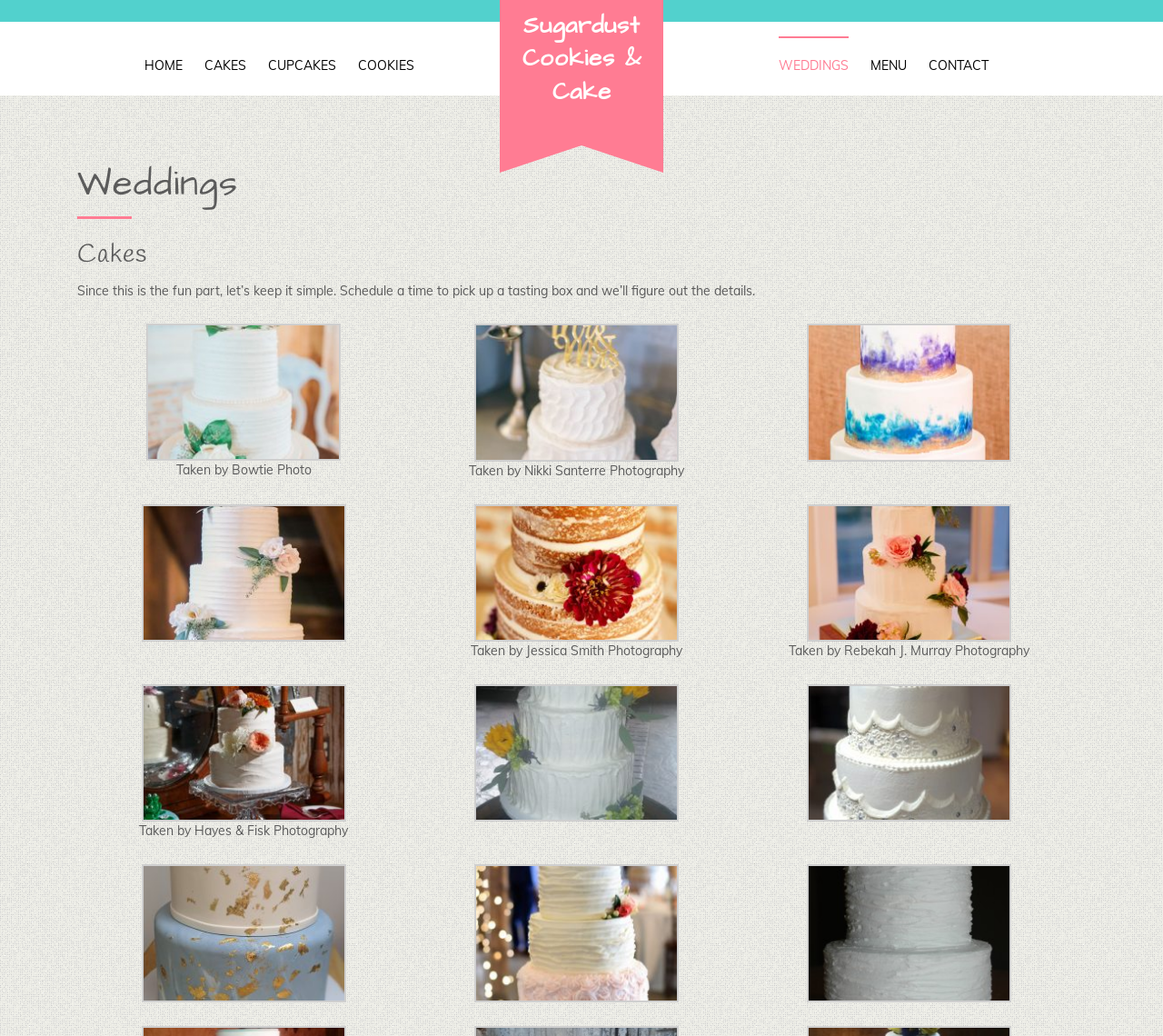How many links are there in the last description list?
Please elaborate on the answer to the question with detailed information.

The last description list contains one link, which is located at the bottom of the webpage and is described by the element 'gallery-1-1252'.